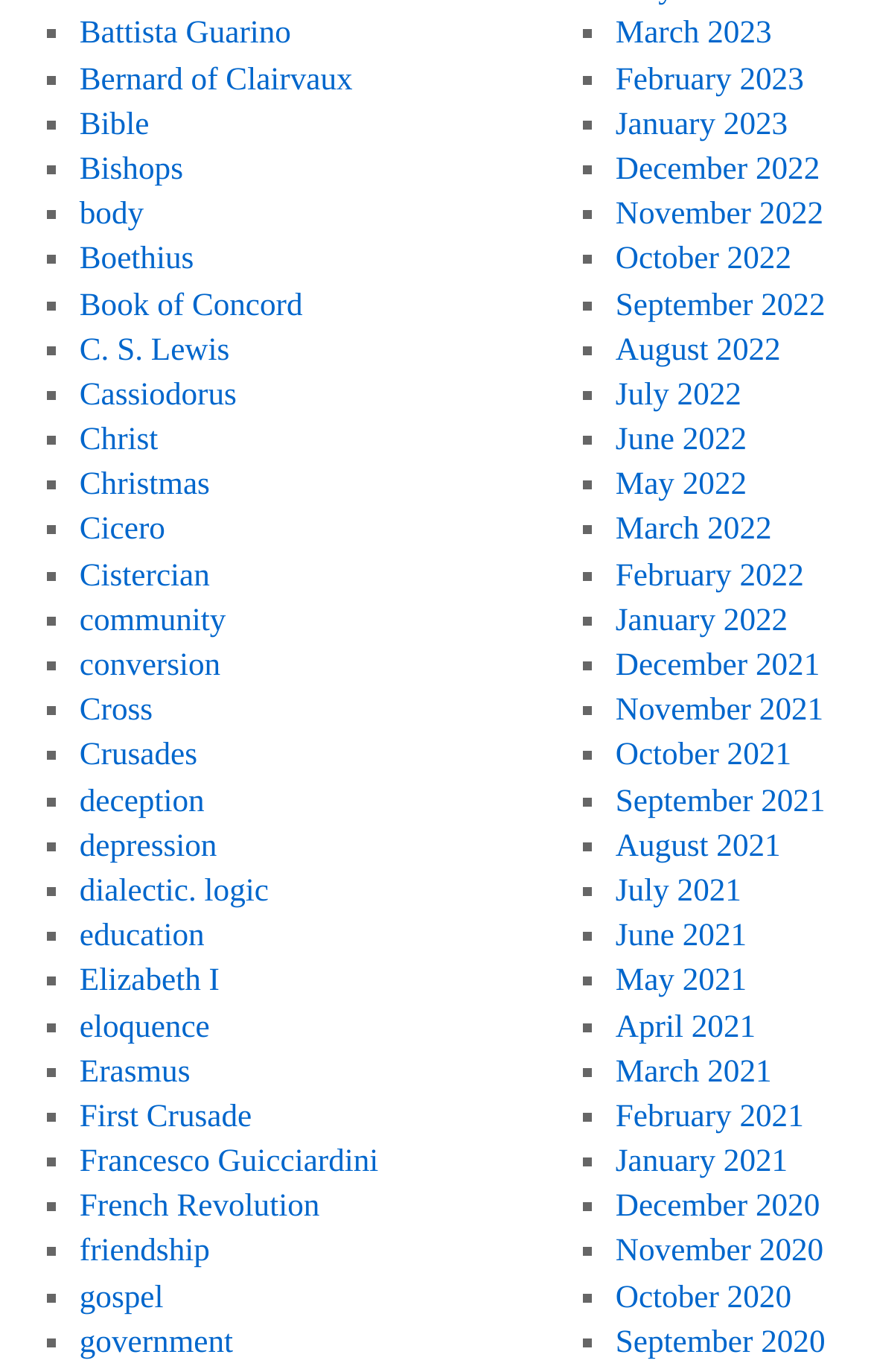Please find the bounding box coordinates of the element's region to be clicked to carry out this instruction: "Learn about gospel".

[0.091, 0.933, 0.188, 0.959]